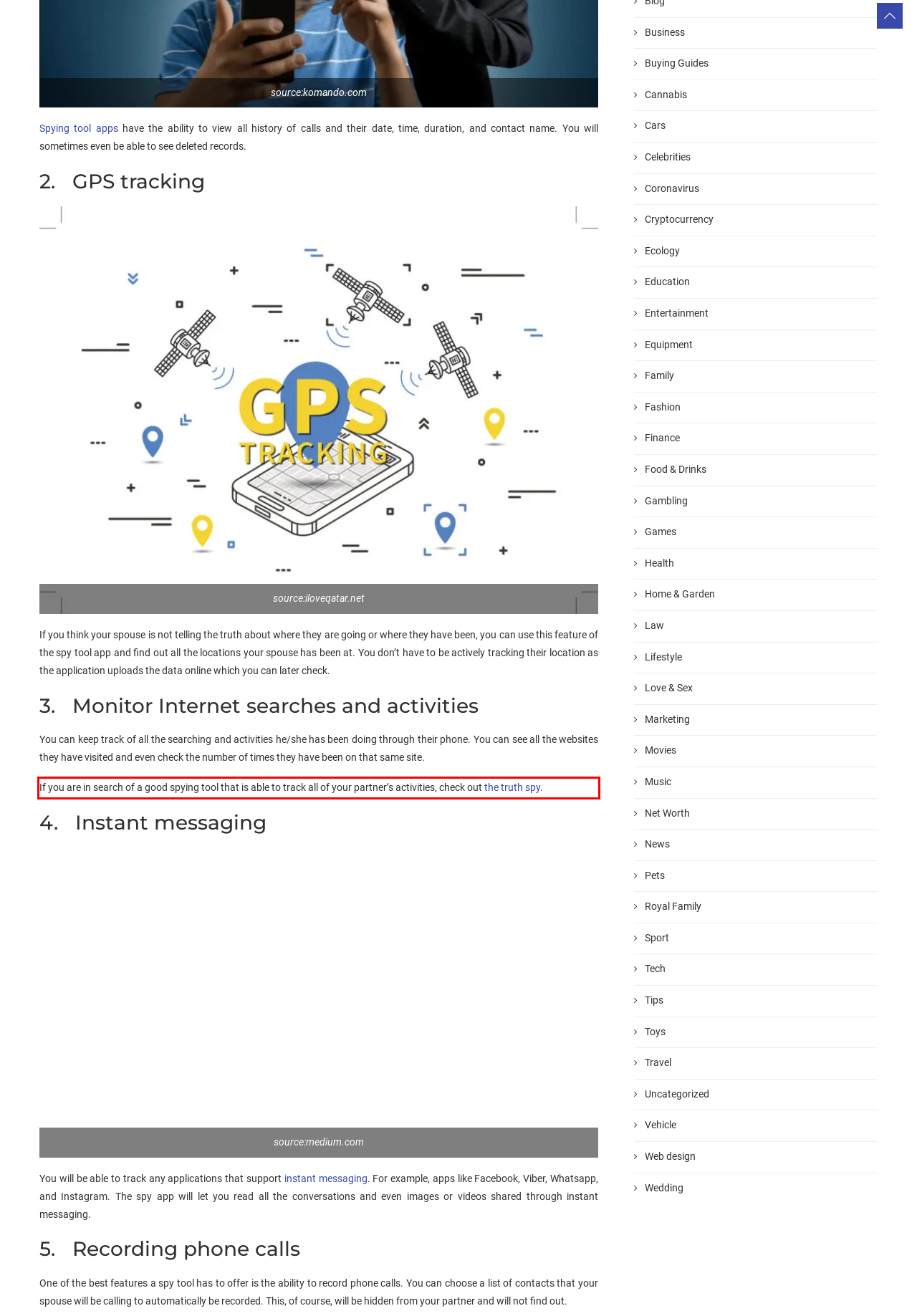Analyze the webpage screenshot and use OCR to recognize the text content in the red bounding box.

If you are in search of a good spying tool that is able to track all of your partner’s activities, check out the truth spy.